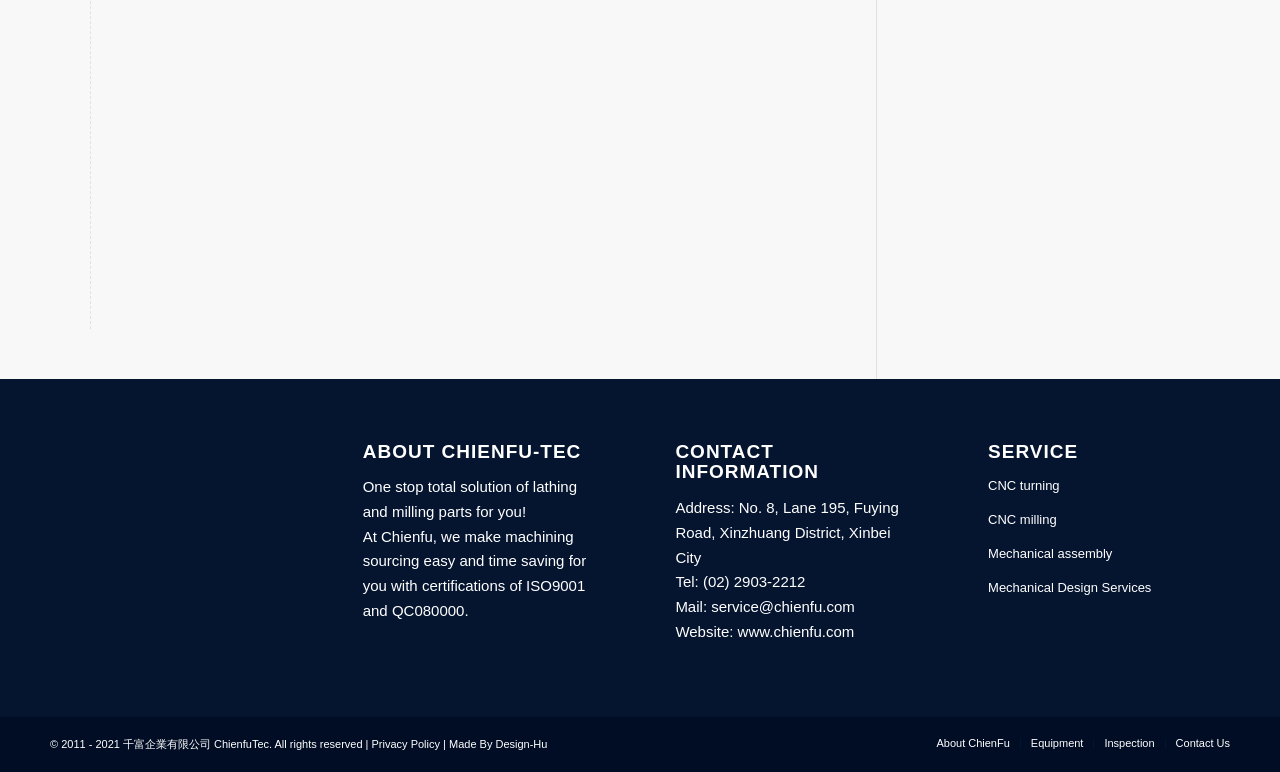Determine the bounding box coordinates of the region that needs to be clicked to achieve the task: "Visit the company website".

[0.528, 0.807, 0.667, 0.829]